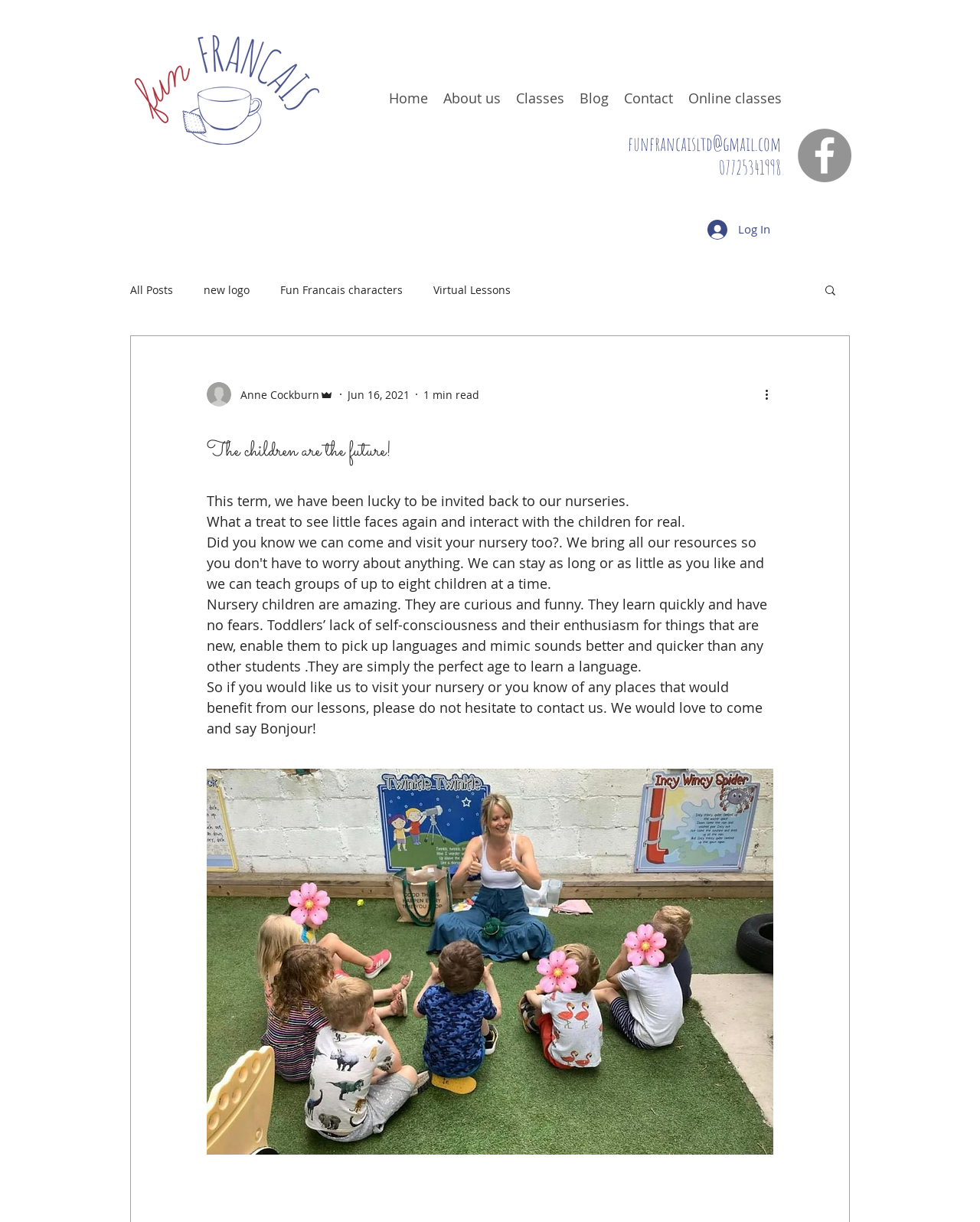What is the author's role?
Look at the image and respond to the question as thoroughly as possible.

I found the author's role by looking at the generic element that contains the author's name and role, which is labeled 'Anne Cockburn Admin'.